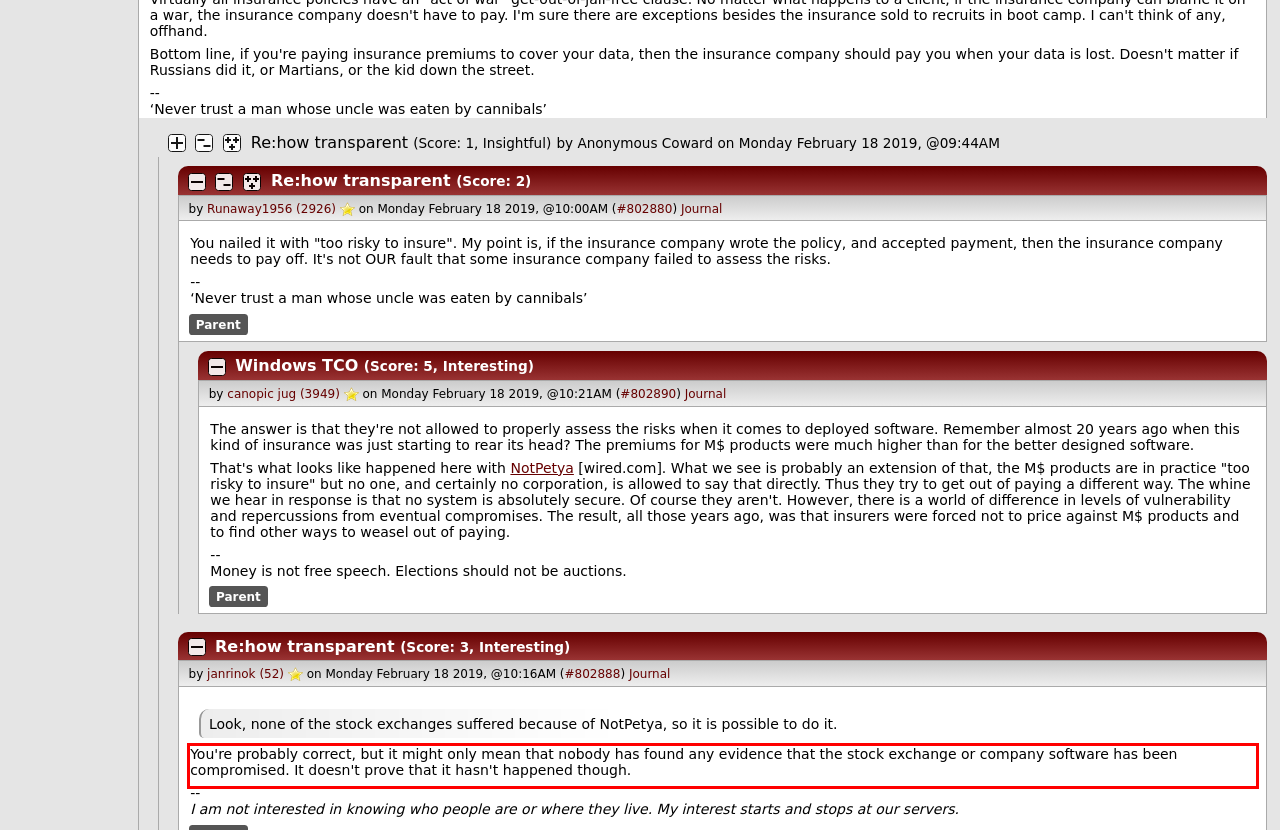Please perform OCR on the text within the red rectangle in the webpage screenshot and return the text content.

You're probably correct, but it might only mean that nobody has found any evidence that the stock exchange or company software has been compromised. It doesn't prove that it hasn't happened though.